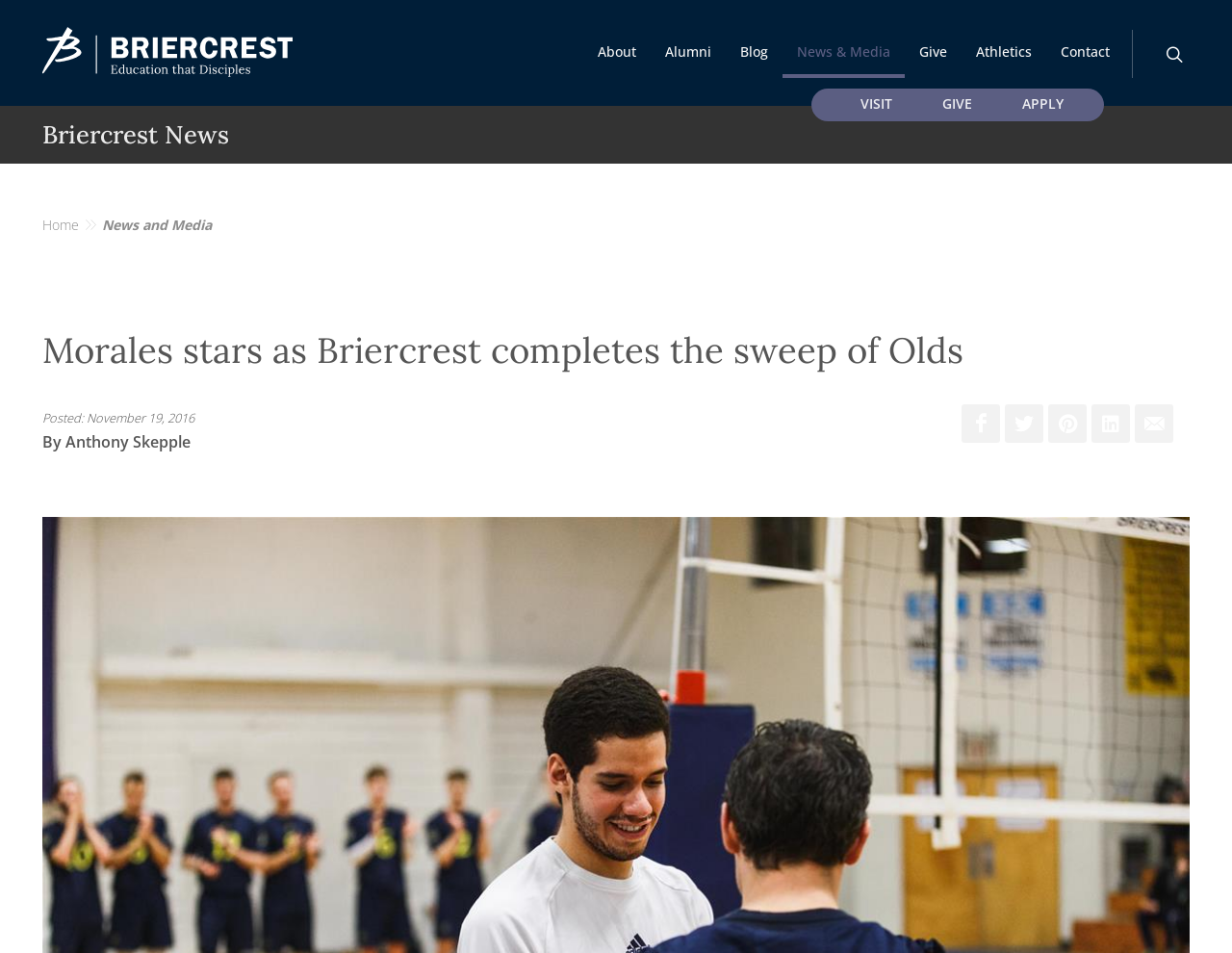Please provide the bounding box coordinates for the element that needs to be clicked to perform the instruction: "Click the APPLY button". The coordinates must consist of four float numbers between 0 and 1, formatted as [left, top, right, bottom].

[0.83, 0.099, 0.863, 0.118]